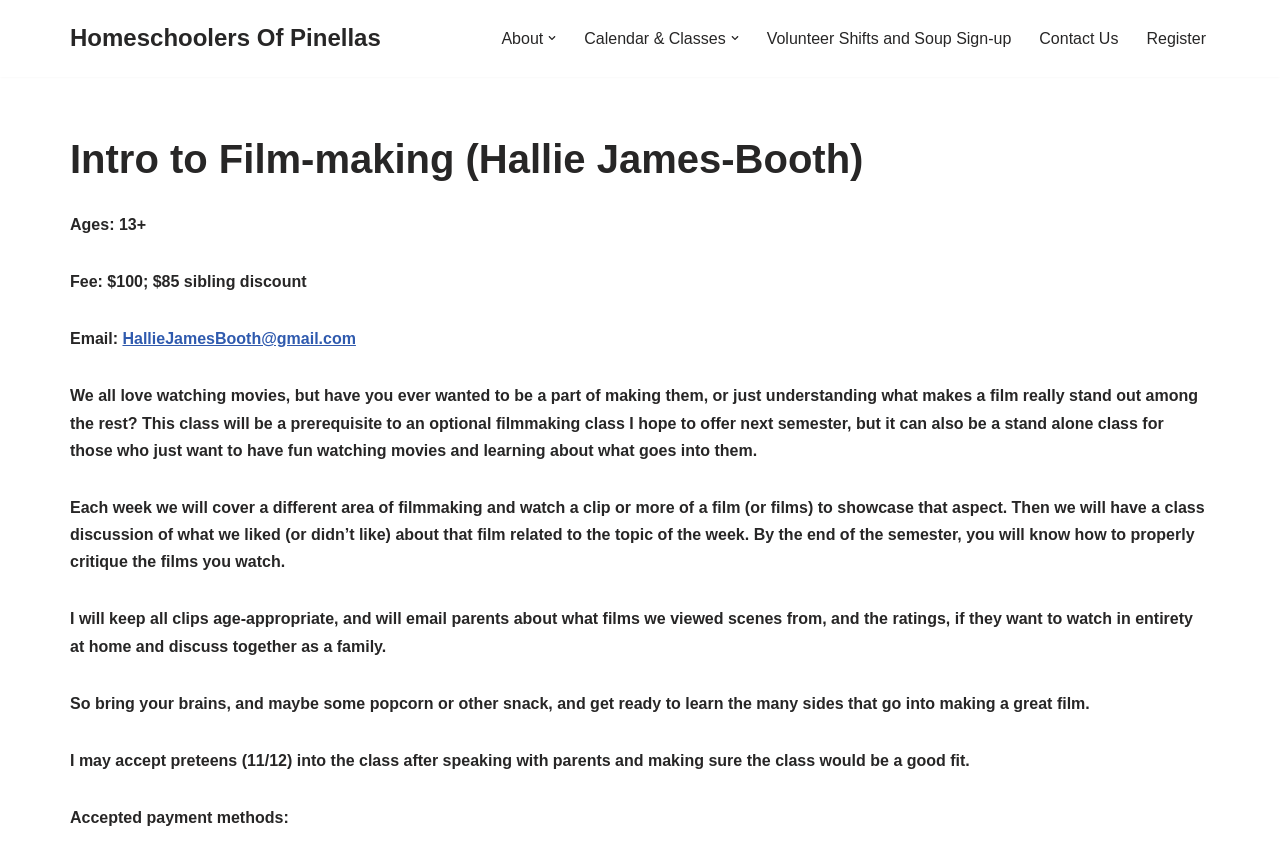What will students learn by the end of the semester?
Carefully analyze the image and provide a detailed answer to the question.

According to the webpage, by the end of the semester, students will know how to properly critique the films they watch, as mentioned in the static text element located at [0.055, 0.579, 0.941, 0.662] on the webpage.